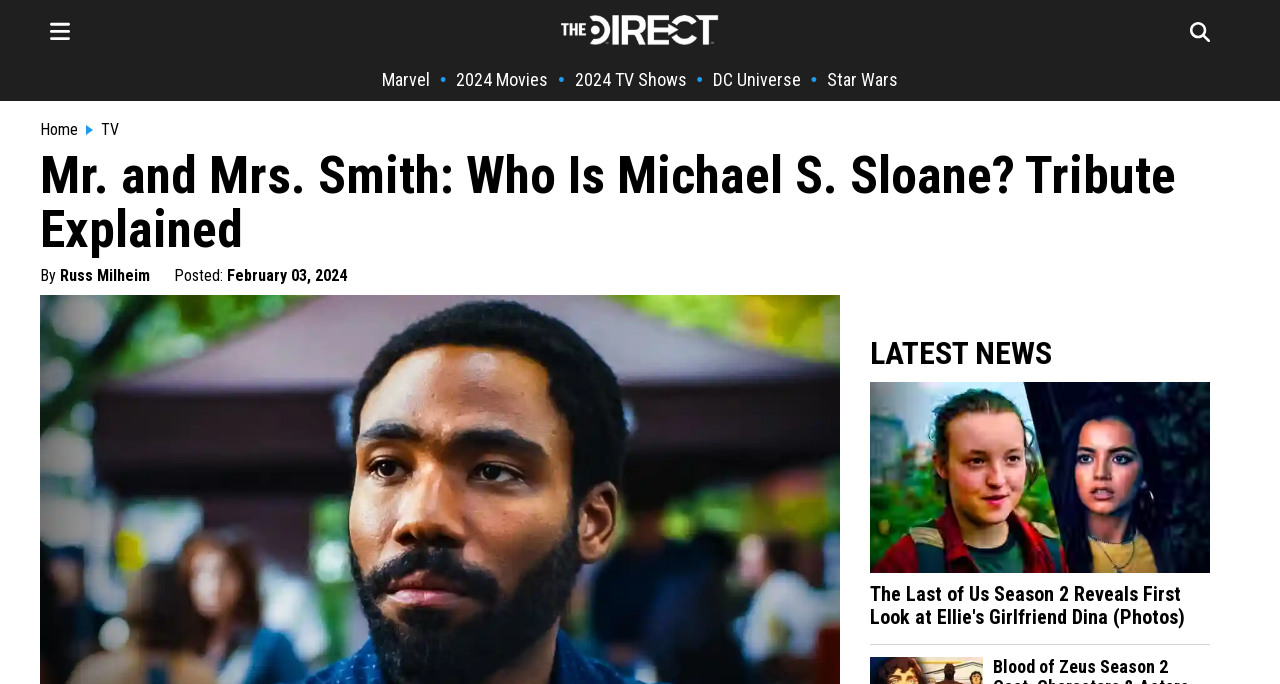Locate the bounding box coordinates of the item that should be clicked to fulfill the instruction: "Read the article about Mr. and Mrs. Smith".

[0.031, 0.218, 0.969, 0.376]